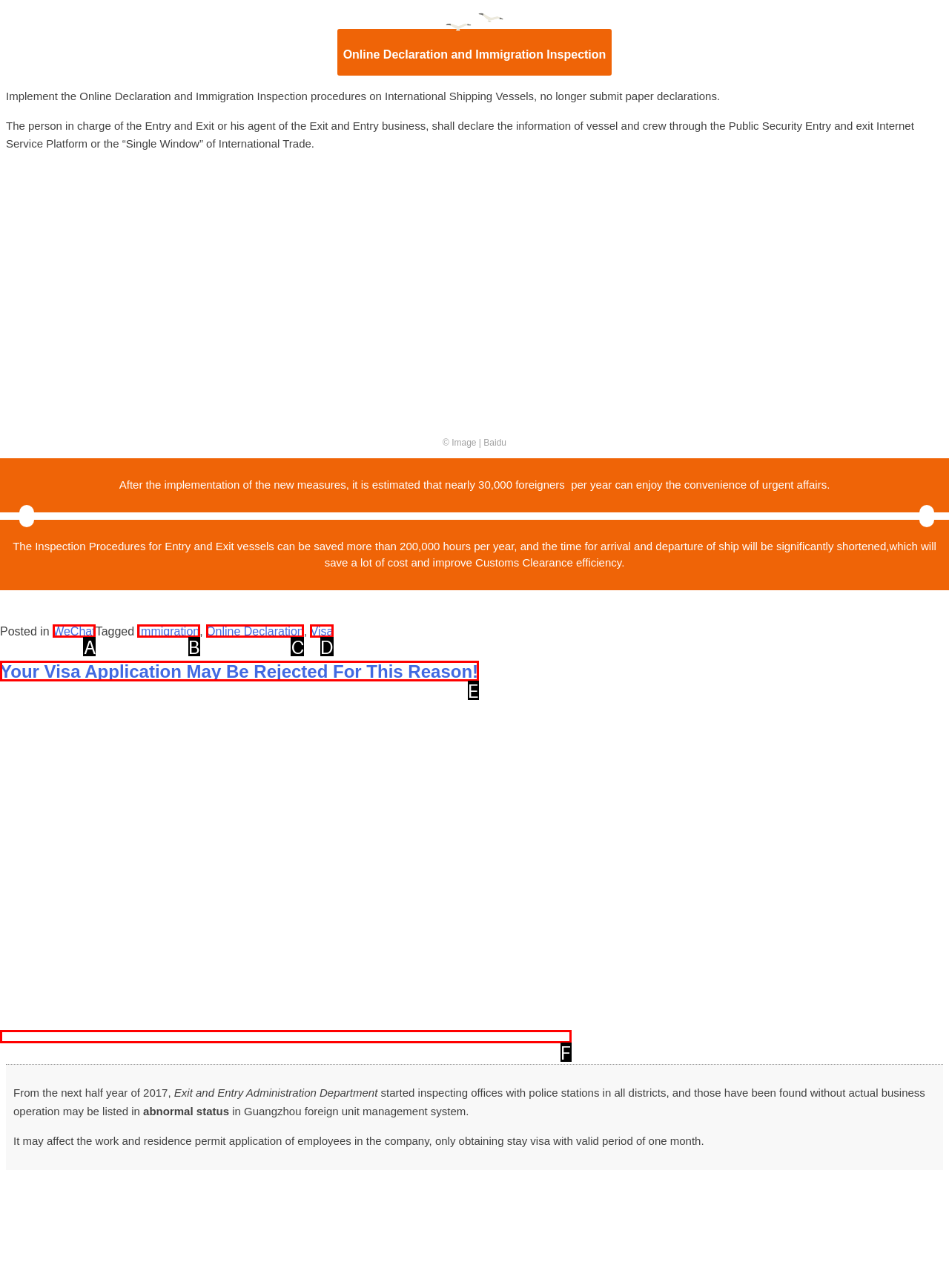Using the description: Online Declaration, find the HTML element that matches it. Answer with the letter of the chosen option.

C